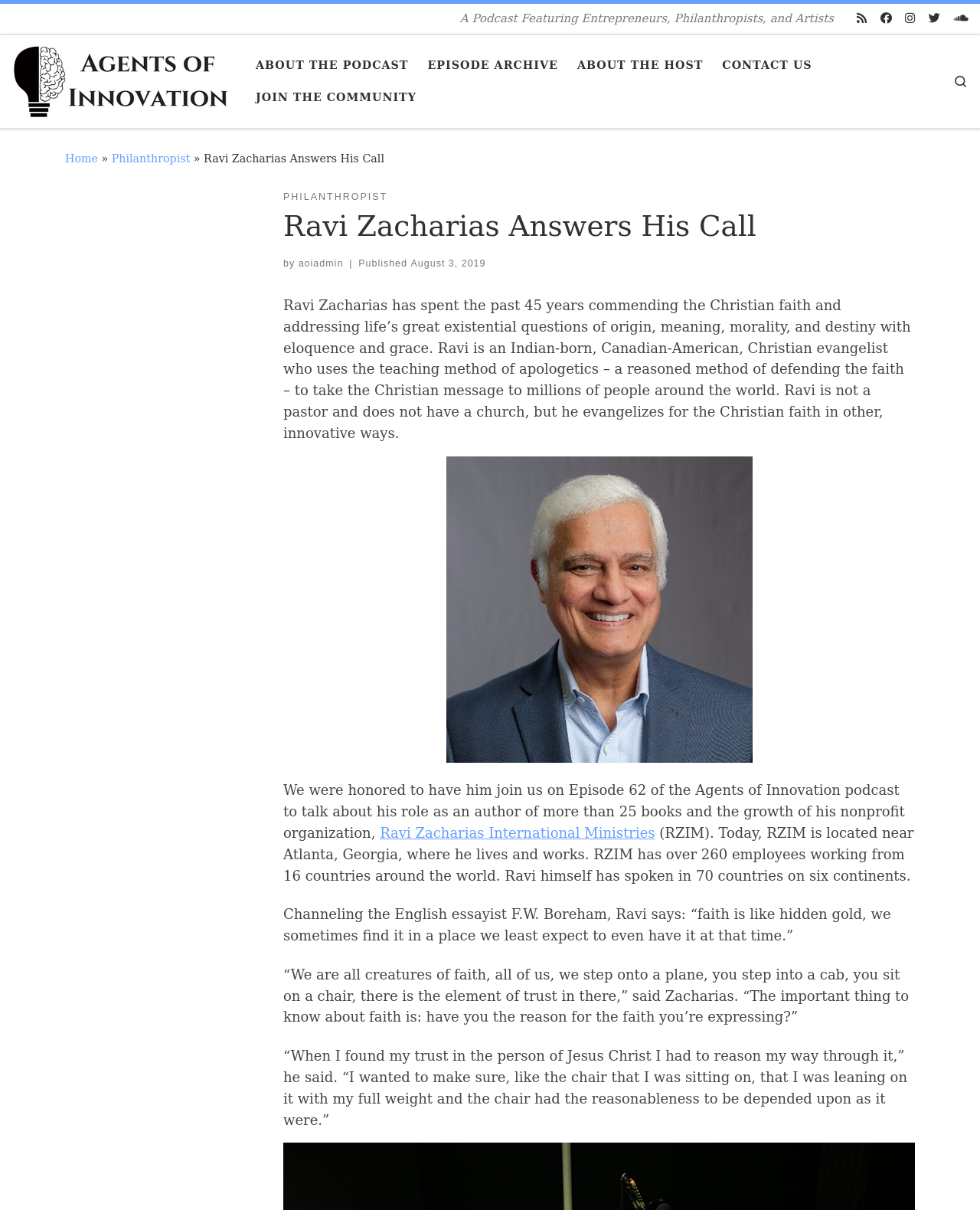What is the date of the article?
Please give a detailed and elaborate explanation in response to the question.

I found the answer by looking at the article section, where it says 'Published August 3, 2019' below the title 'Ravi Zacharias Answers His Call', indicating that the article was published on August 3, 2019.